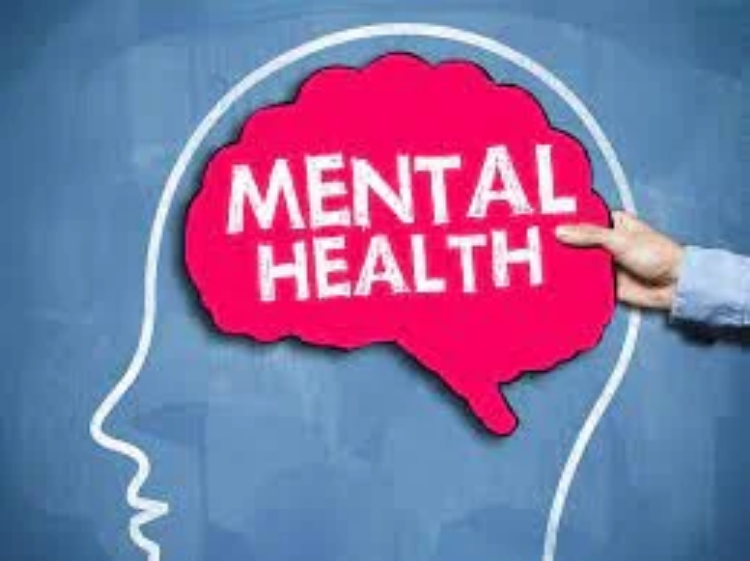Create an extensive caption that includes all significant details of the image.

The image prominently features a stylized representation of a human head in profile, with a vibrant pink brain graphic that reads "MENTAL HEALTH." The visualization emphasizes the importance of mental well-being against a blue background, symbolizing clarity and calmness. A hand is positioned near the brain graphic, suggesting engagement and the act of prioritizing mental health. This illustration aligns with the theme of the accompanying article titled "Nurturing Mental Health in Today’s Stressful World," which explores the significance of mental health in today's fast-paced environment, addressing the various stressors that individuals face and promoting strategies for better mental well-being.